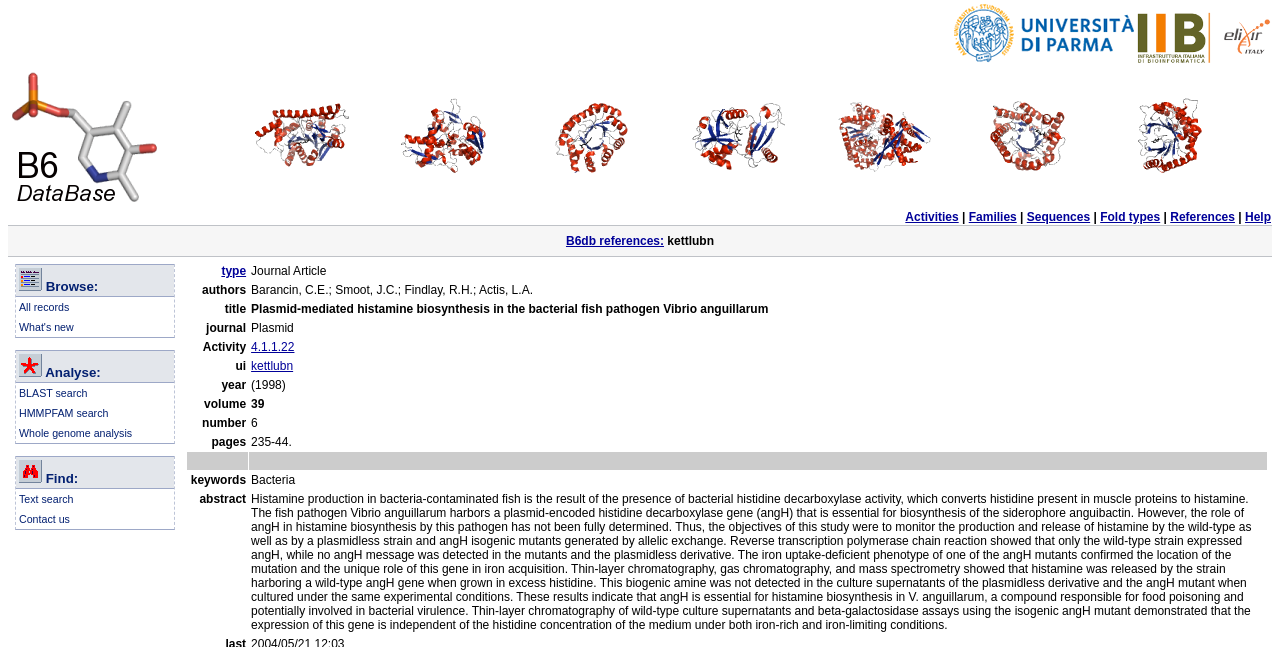What is the name of the university in the logo?
Kindly answer the question with as much detail as you can.

The logo on the top left corner of the webpage has an image with the text 'University of Parma' and 'Elixir Italy', so the university name is University of Parma.